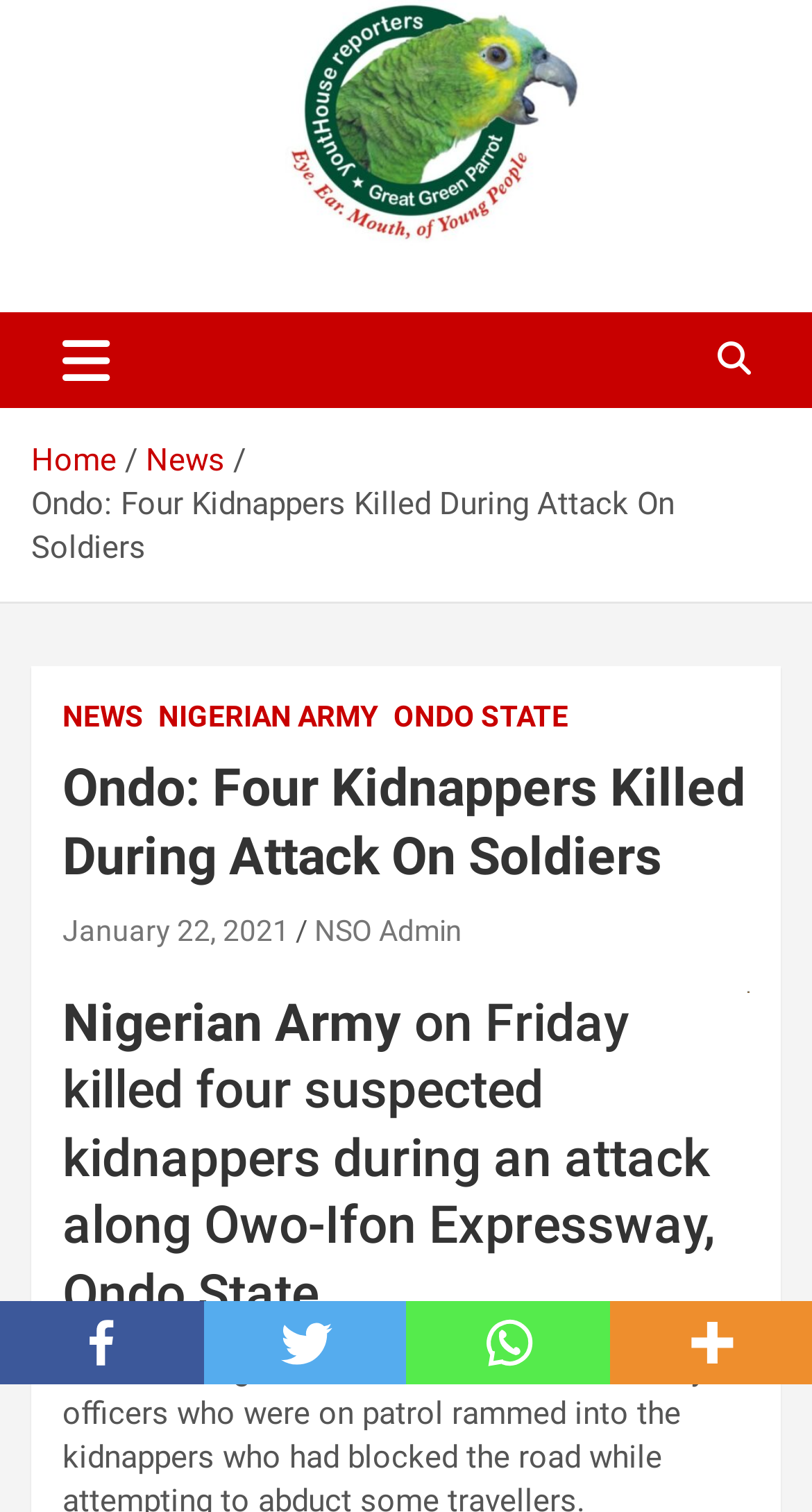Craft a detailed narrative of the webpage's structure and content.

The webpage appears to be a news article from youtHouse reporters. At the top, there is a heading with the title "youtHouse reporters" and a link to the same. Below this, there is a static text "Ear.Eye.Mouth of Young People". A button to toggle navigation is located to the right of the static text. 

A navigation section, labeled as "Breadcrumbs", is situated below the top section. It contains links to "Home" and "News", followed by a static text with the title of the news article "Ondo: Four Kidnappers Killed During Attack On Soldiers". 

Below the navigation section, there are three links labeled as "NEWS", "NIGERIAN ARMY", and "ONDO STATE". A header section follows, containing the title of the news article again, along with links to the date "January 22, 2021" and the author "NSO Admin". 

The main content of the news article is presented below the header section. The article begins with the sentence "Nigerian Army on Friday killed four suspected kidnappers during an attack along Owo-Ifon Expressway, Ondo State." 

At the bottom of the page, there are social media links to Facebook, Twitter, Whatsapp, and More, with the More link containing an image.